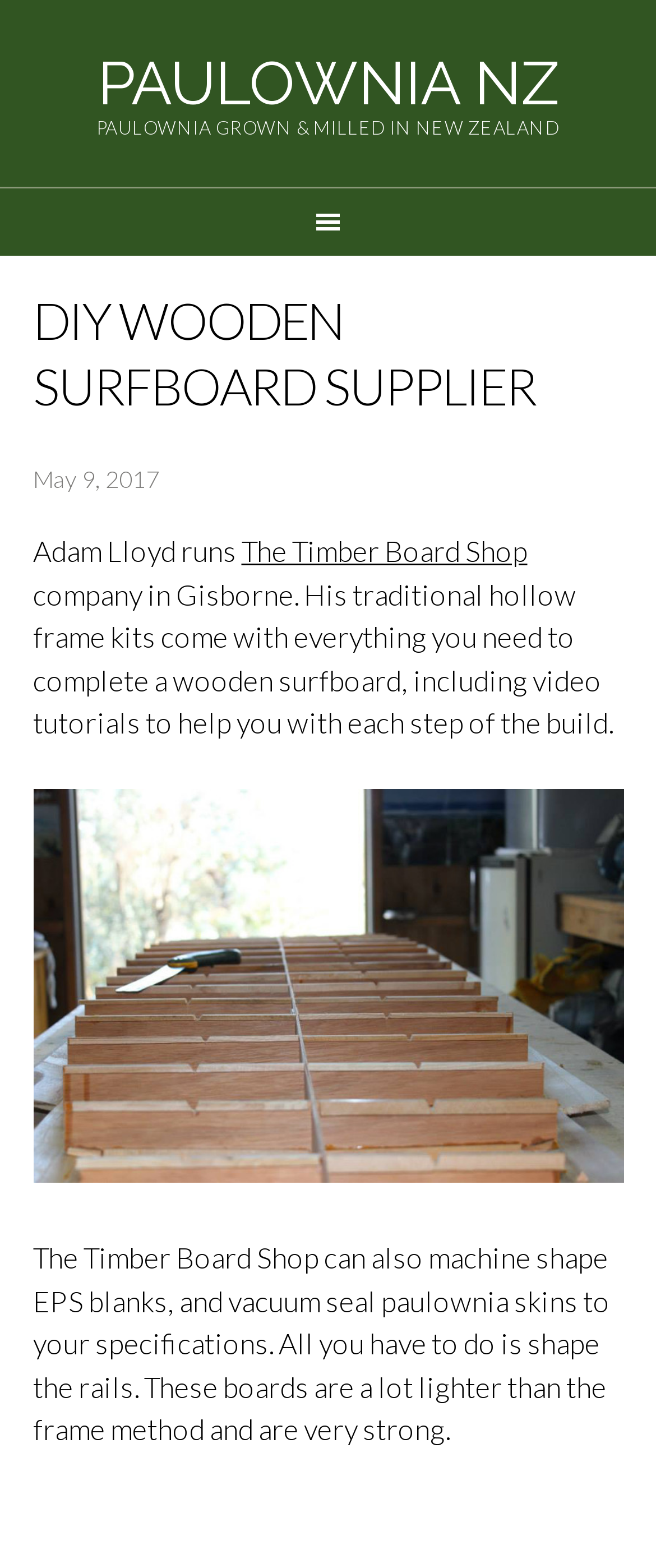Please determine the headline of the webpage and provide its content.

DIY WOODEN SURFBOARD SUPPLIER